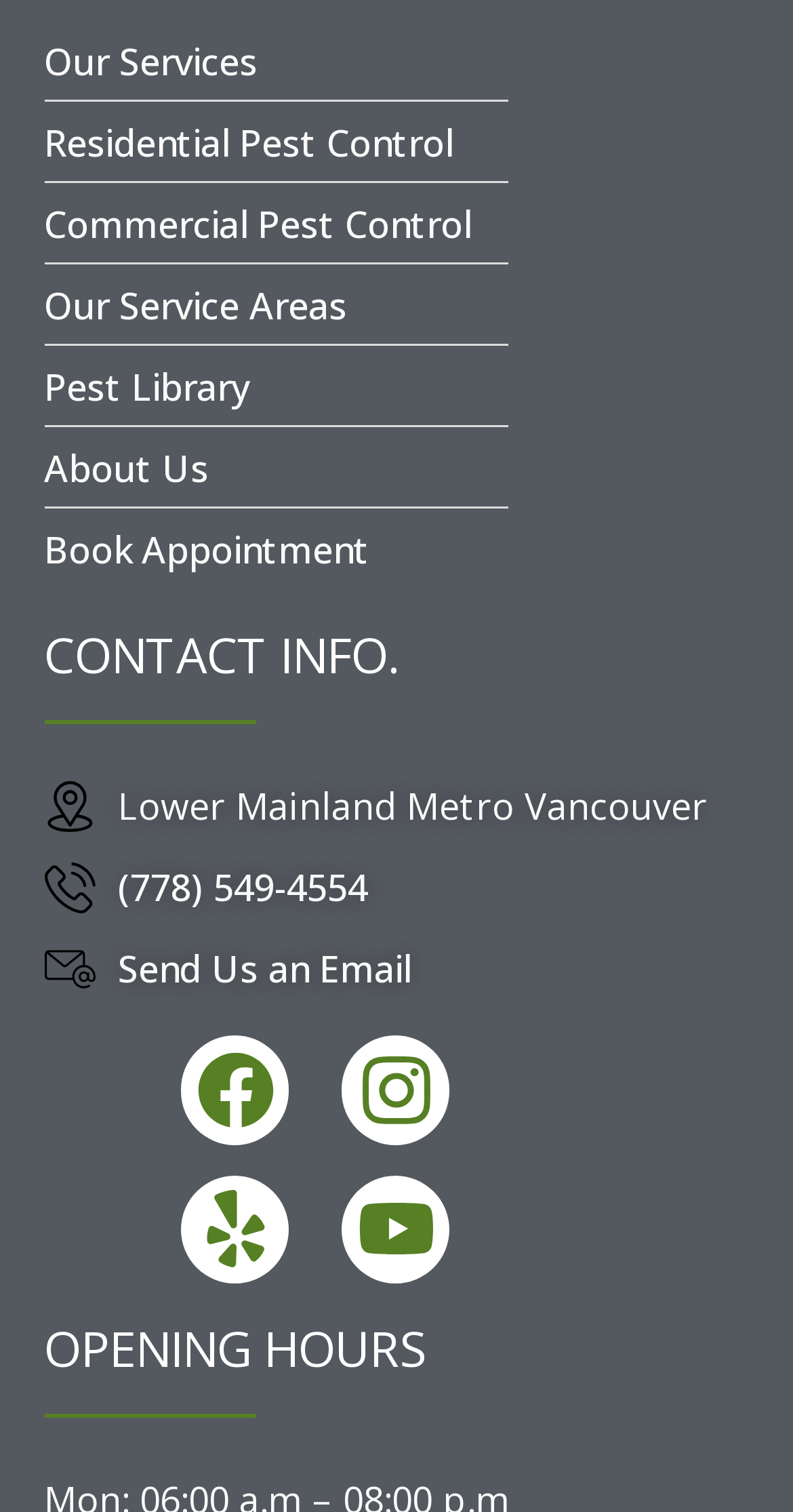Locate the bounding box coordinates of the area you need to click to fulfill this instruction: 'Call the phone number'. The coordinates must be in the form of four float numbers ranging from 0 to 1: [left, top, right, bottom].

[0.056, 0.56, 0.464, 0.614]